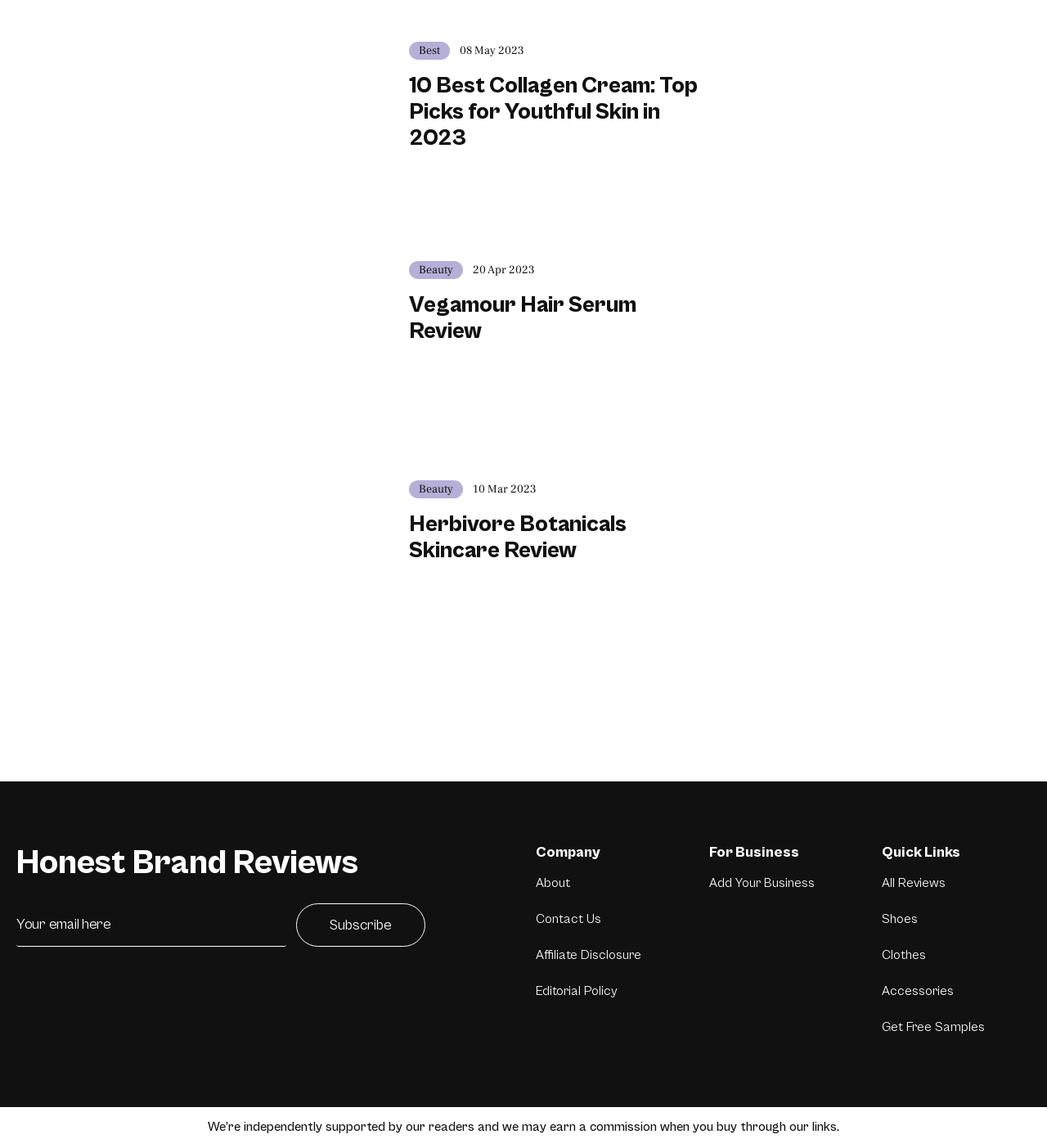What is the purpose of the textbox at the bottom of the page?
Provide a short answer using one word or a brief phrase based on the image.

Email Address